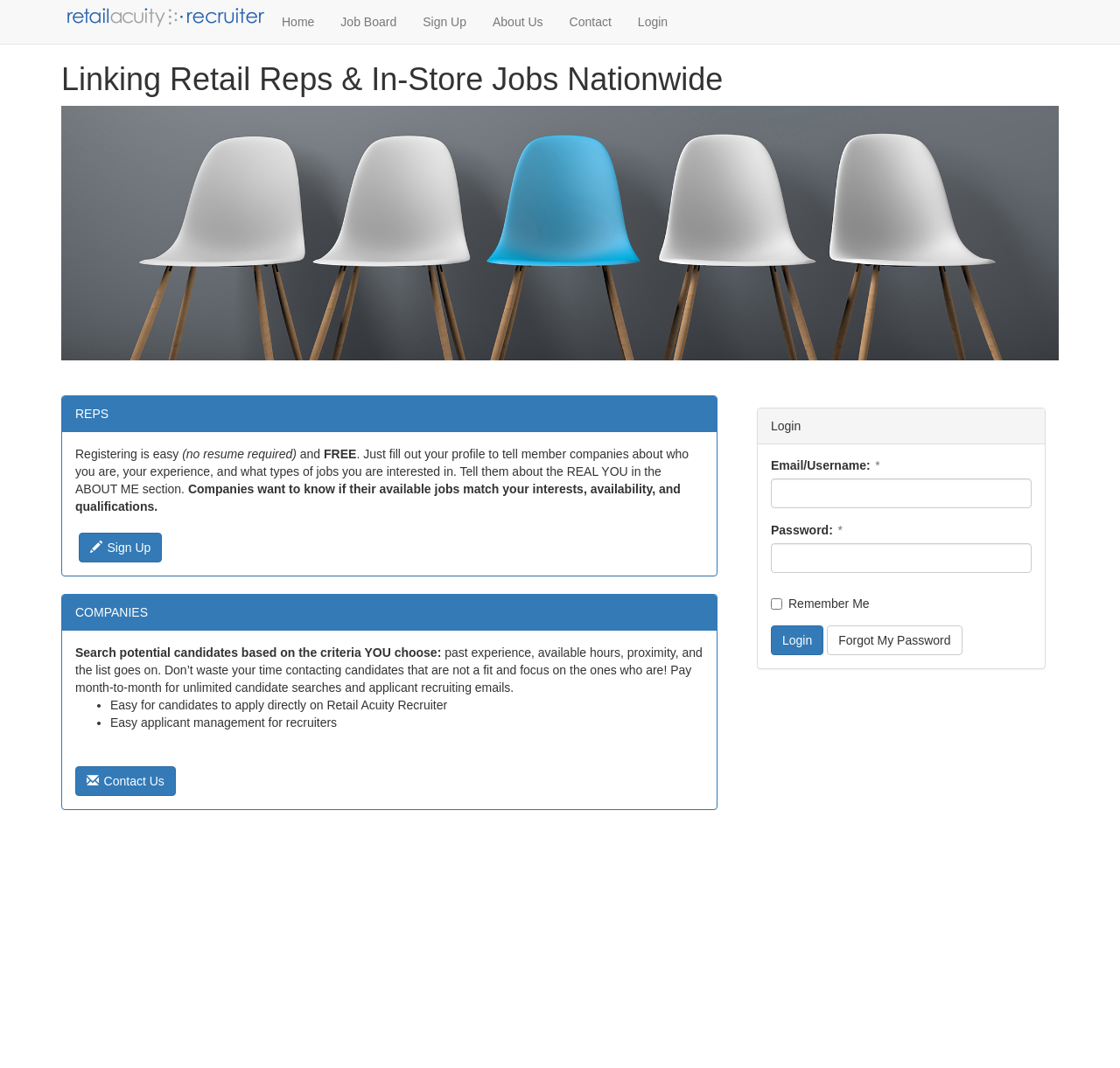Determine the bounding box coordinates of the UI element described by: "Forgot My Password".

[0.738, 0.586, 0.859, 0.614]